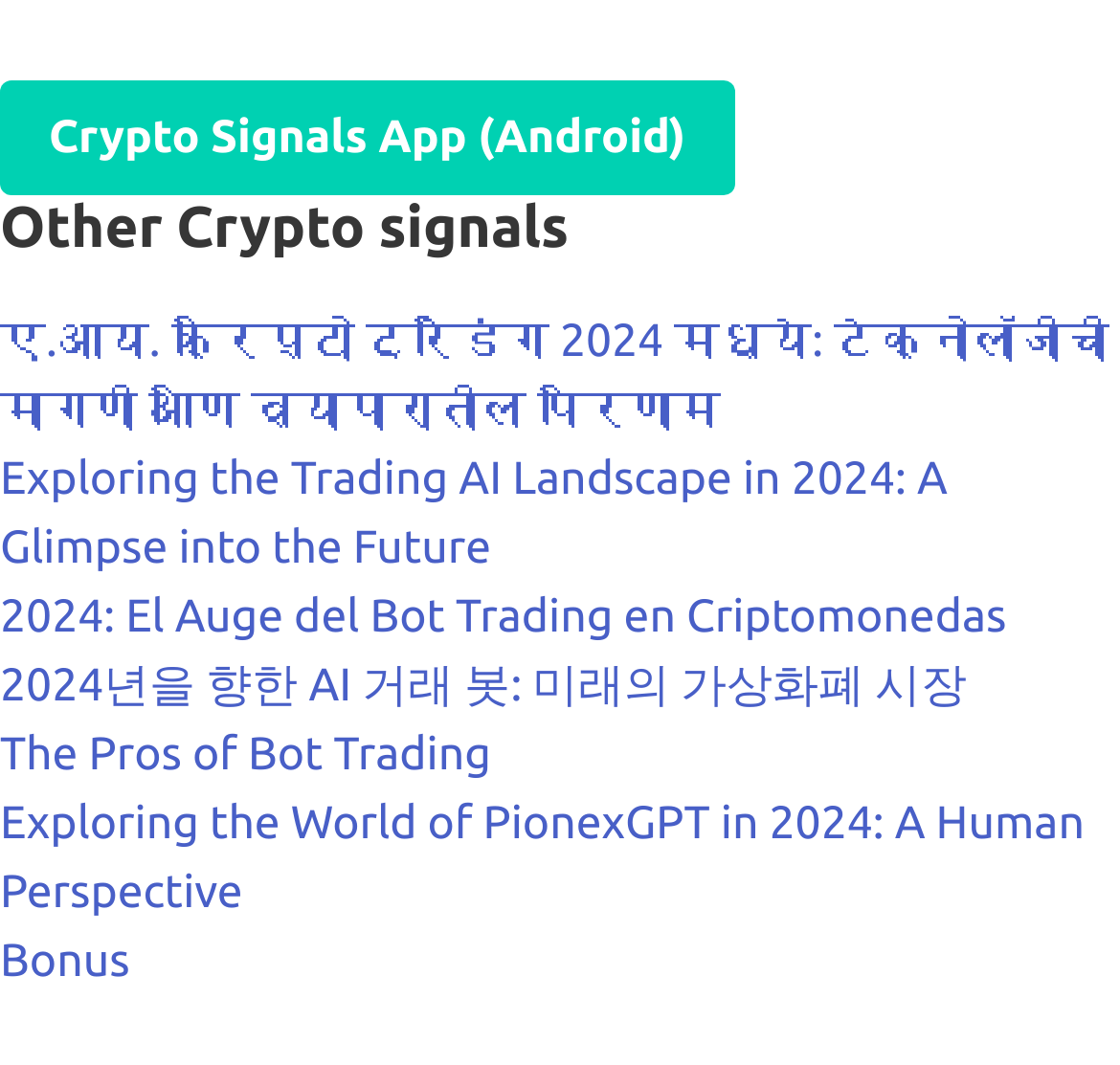Determine the bounding box coordinates of the section I need to click to execute the following instruction: "View Bonus content". Provide the coordinates as four float numbers between 0 and 1, i.e., [left, top, right, bottom].

[0.0, 0.878, 0.116, 0.927]